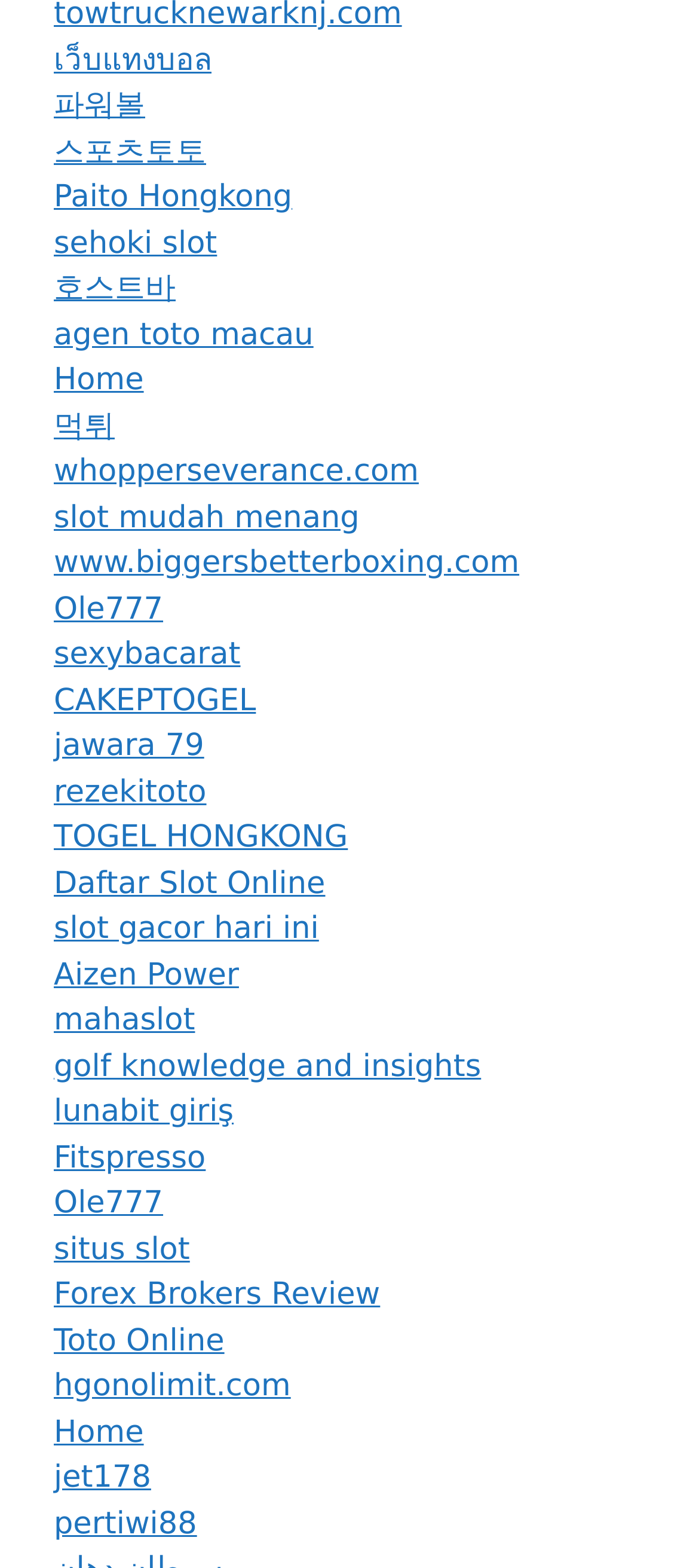Are there any links related to sports?
Please look at the screenshot and answer in one word or a short phrase.

Yes